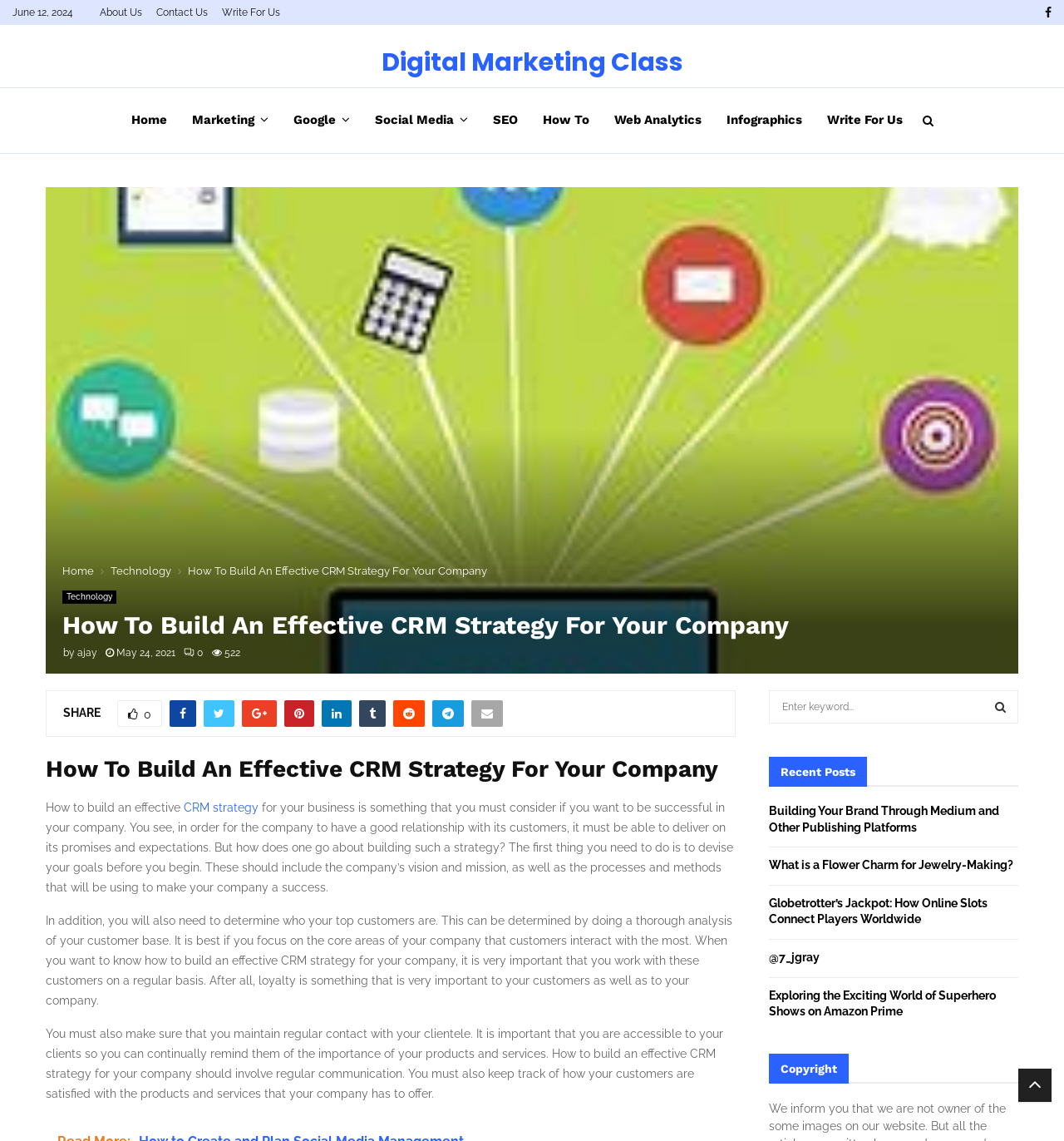Please locate the UI element described by "parent_node: June 12, 2024" and provide its bounding box coordinates.

[0.957, 0.937, 0.988, 0.966]